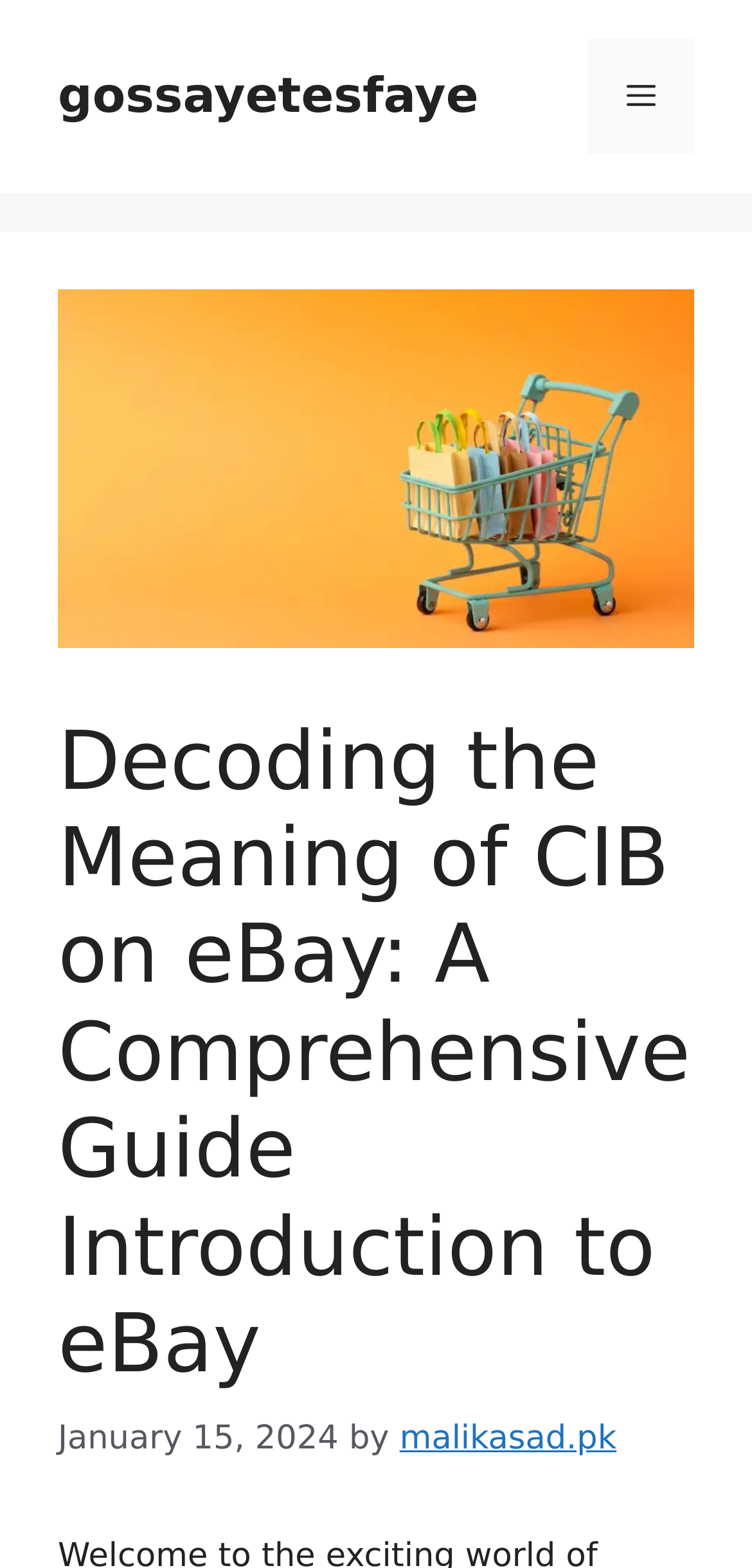Locate the UI element that matches the description Menu in the webpage screenshot. Return the bounding box coordinates in the format (top-left x, top-left y, bottom-right x, bottom-right y), with values ranging from 0 to 1.

[0.782, 0.025, 0.923, 0.098]